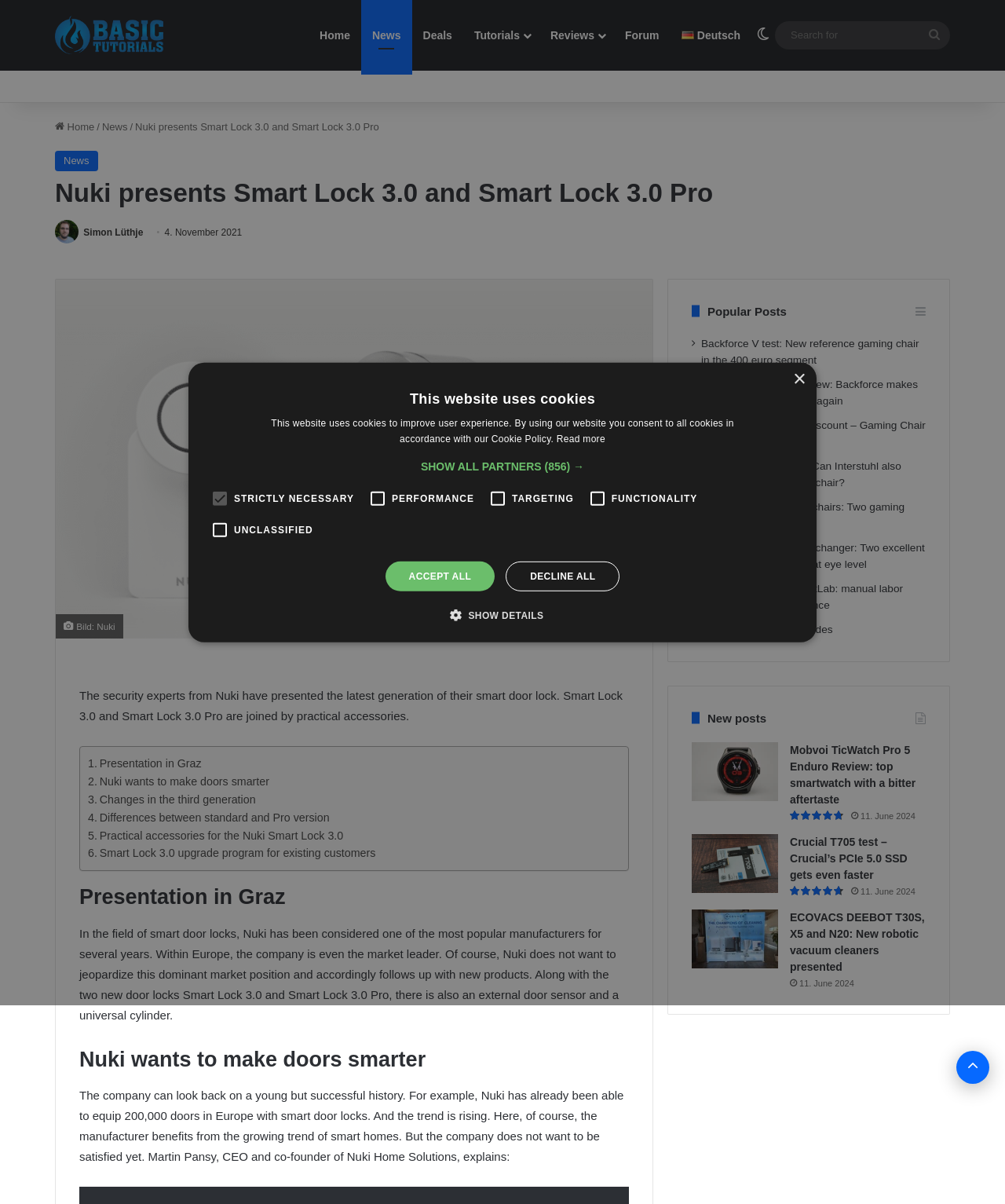Ascertain the bounding box coordinates for the UI element detailed here: "Back to top button". The coordinates should be provided as [left, top, right, bottom] with each value being a float between 0 and 1.

[0.952, 0.873, 0.984, 0.9]